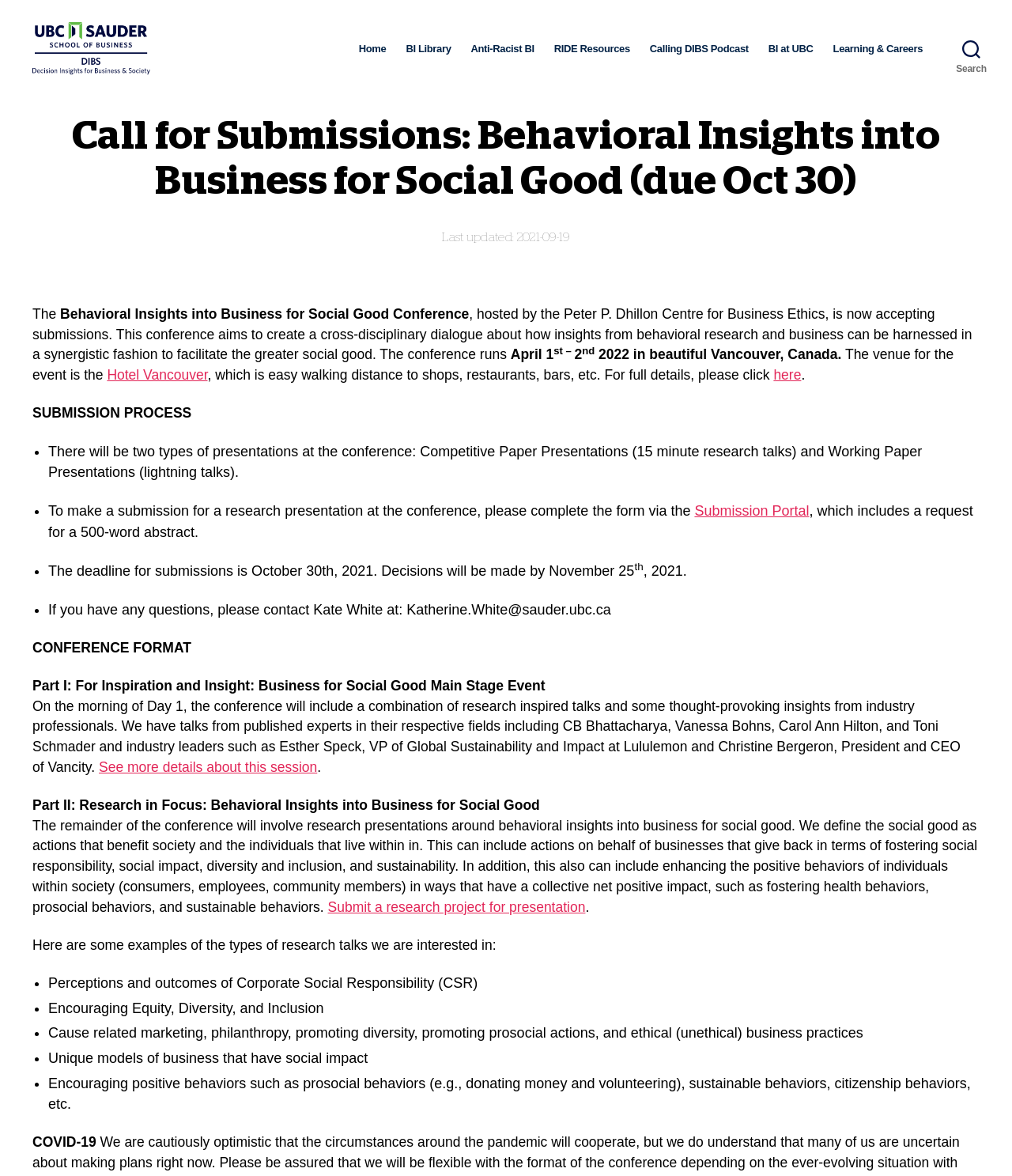Bounding box coordinates are specified in the format (top-left x, top-left y, bottom-right x, bottom-right y). All values are floating point numbers bounded between 0 and 1. Please provide the bounding box coordinate of the region this sentence describes: here

[0.764, 0.328, 0.792, 0.341]